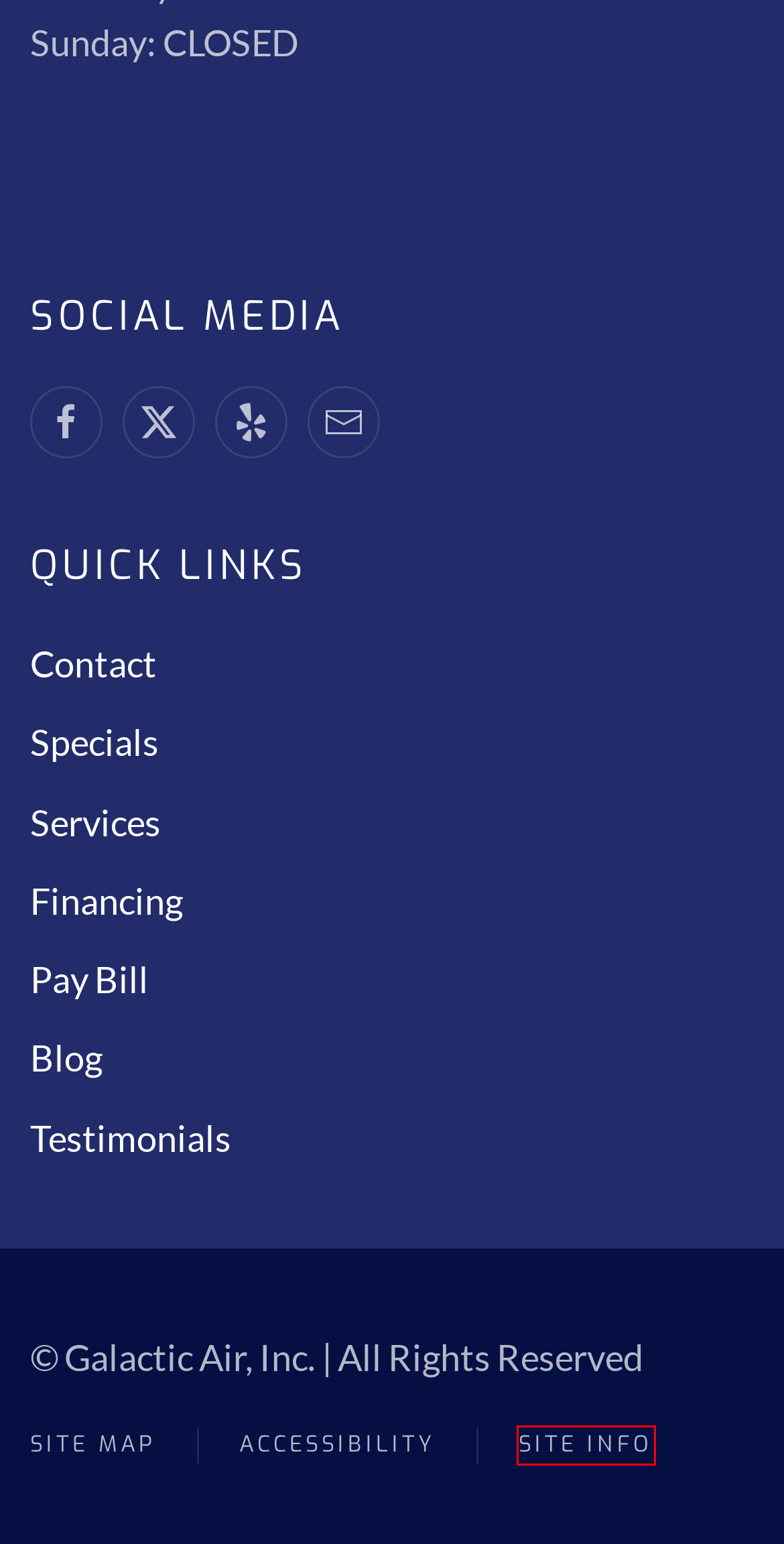You have a screenshot of a webpage where a red bounding box highlights a specific UI element. Identify the description that best matches the resulting webpage after the highlighted element is clicked. The choices are:
A. Specials & Discounts | Current Promotions | Galactic Air
B. Home Air Conditioning Services | Galactic Air Inc
C. Accessibility - Galactic Air
D. Site Map - Galactic Air
E. HVAC Tips & Guidance - Galactic Air Inc
F. Site Info - Galactic Air
G. HVAC Services | Heating & Air Conditioning | Galacitc Air
H. Contact Us | Request Service | Galactic Air

F